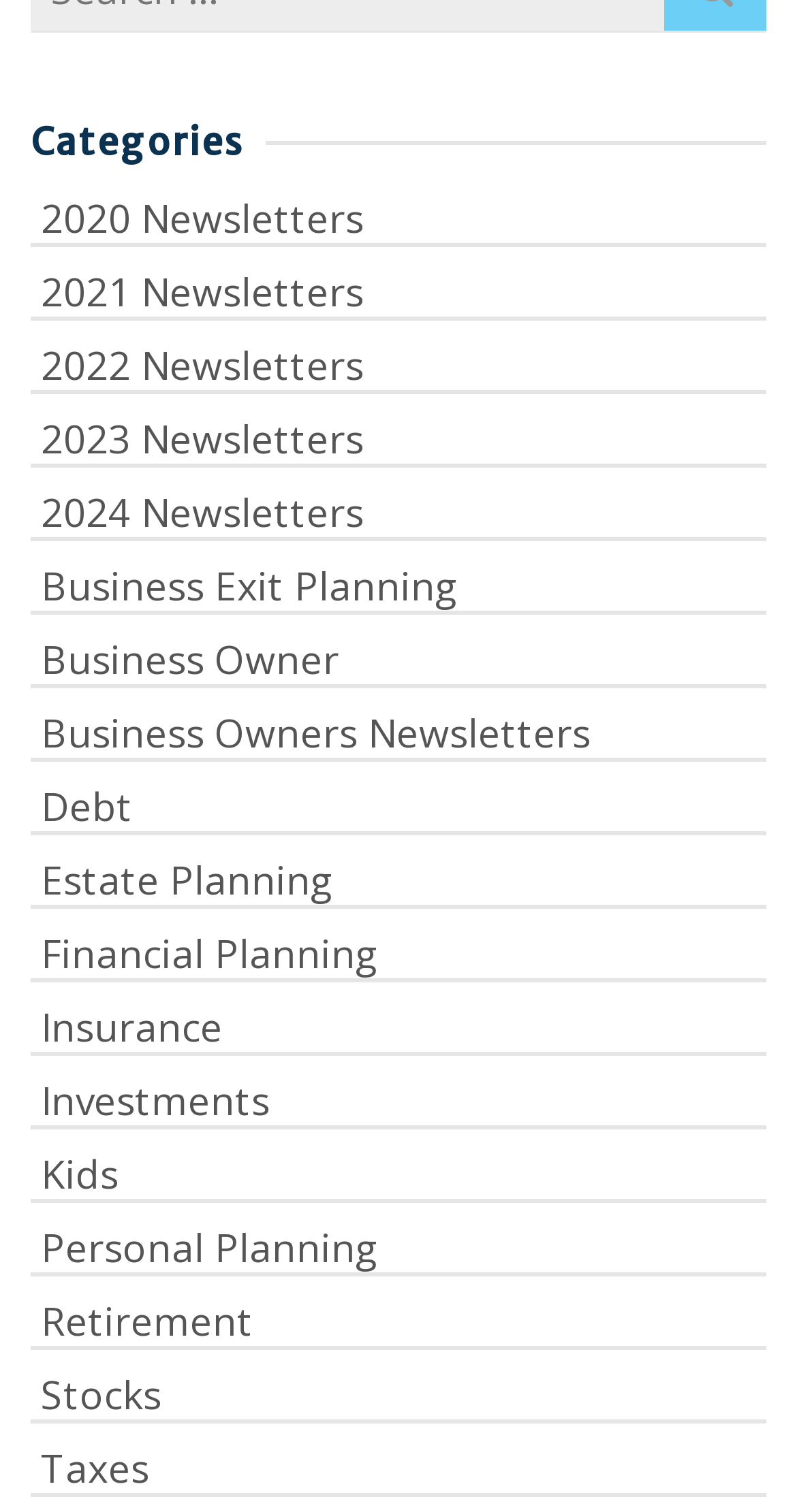Provide the bounding box coordinates of the area you need to click to execute the following instruction: "Learn about Estate Planning".

[0.038, 0.559, 0.962, 0.601]